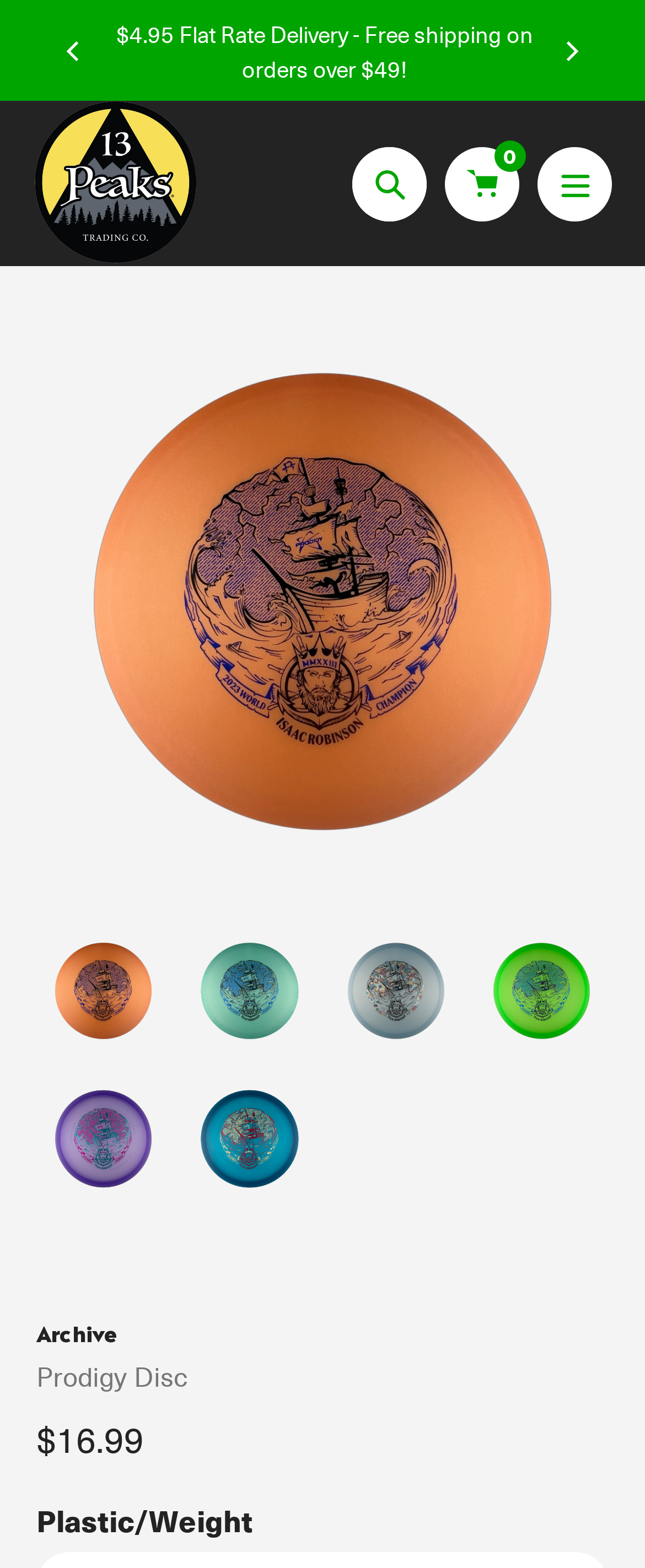Please determine the bounding box coordinates of the area that needs to be clicked to complete this task: 'Search for products'. The coordinates must be four float numbers between 0 and 1, formatted as [left, top, right, bottom].

[0.546, 0.093, 0.662, 0.141]